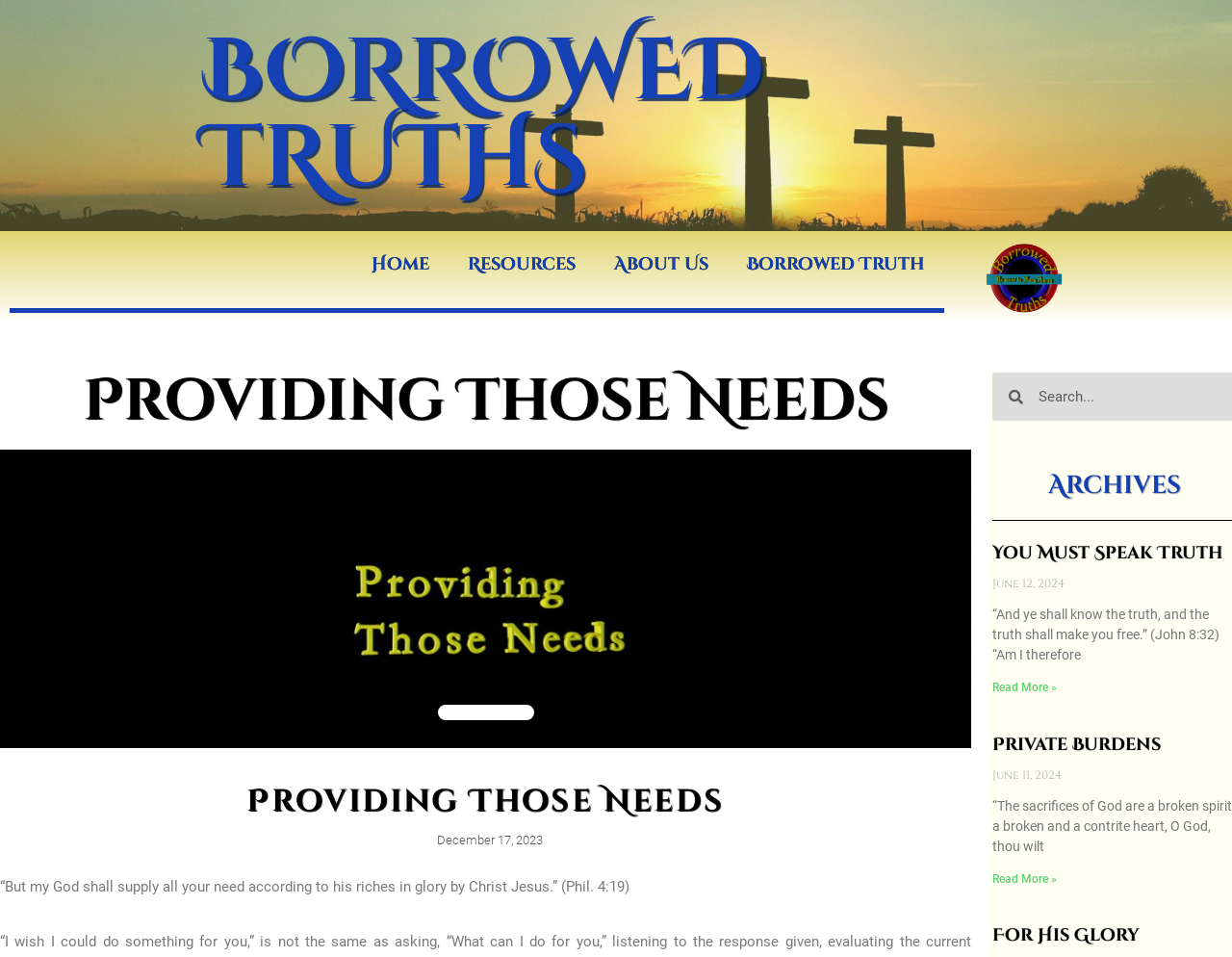How many images are on the page?
Using the image as a reference, give an elaborate response to the question.

The page contains three image elements with IDs 74, 141, and 218, which can be determined by examining the image elements on the page. Therefore, there are 3 images on the page.